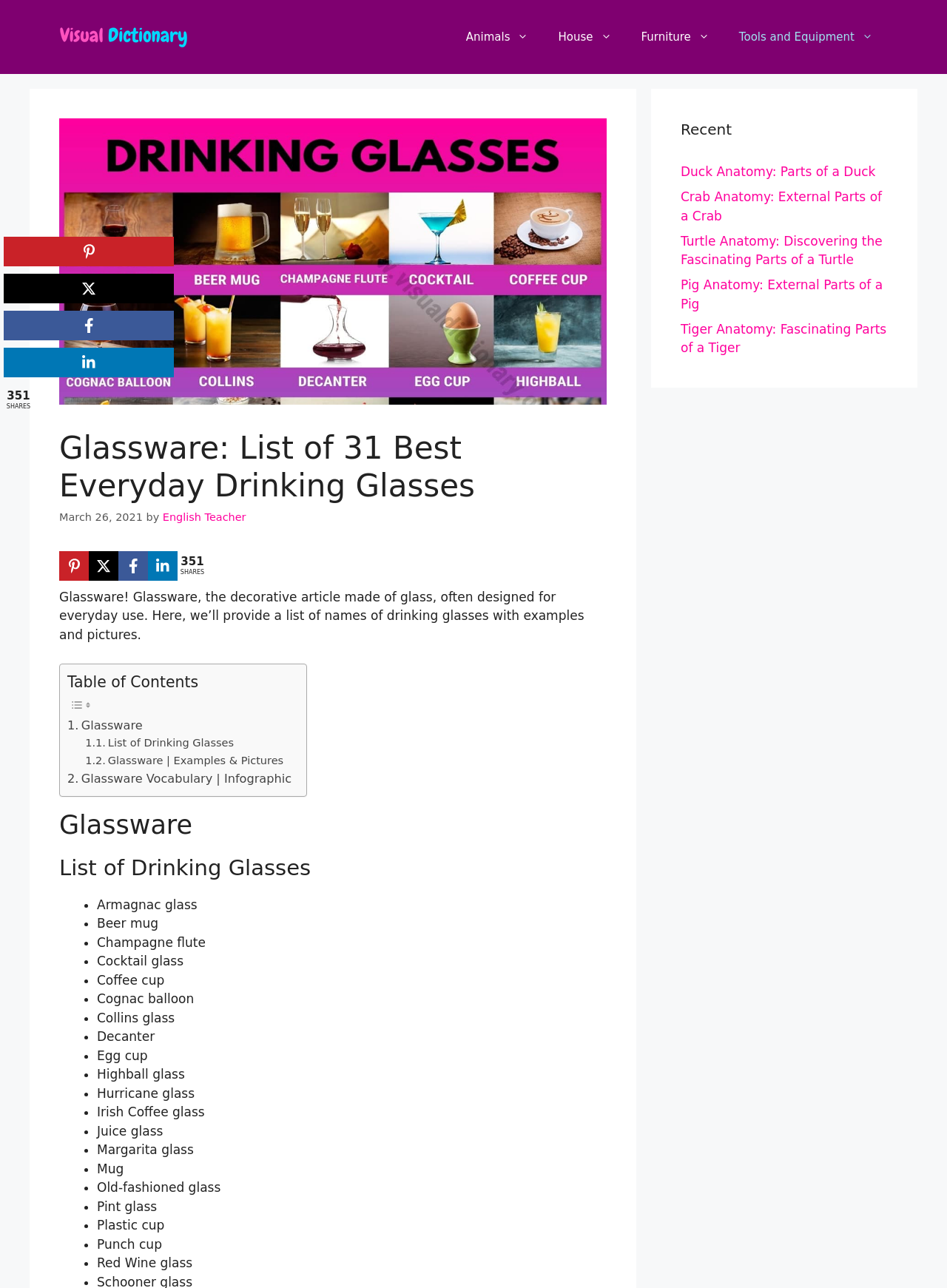Please determine the bounding box coordinates for the UI element described as: "Glassware | Examples & Pictures".

[0.09, 0.584, 0.299, 0.597]